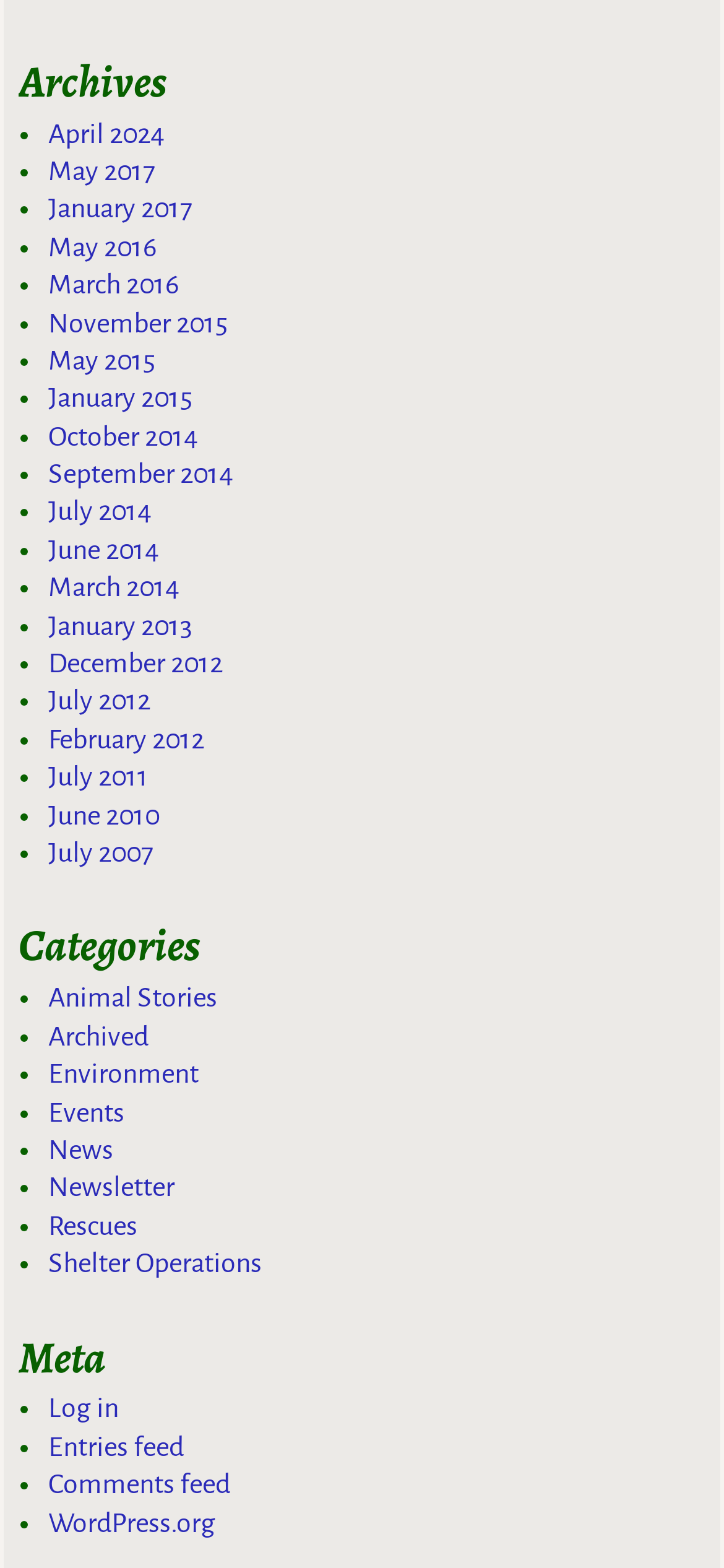How many categories are listed on the webpage?
Using the image as a reference, answer the question in detail.

I counted the number of links under the 'Categories' heading and found that there are 9 categories listed.